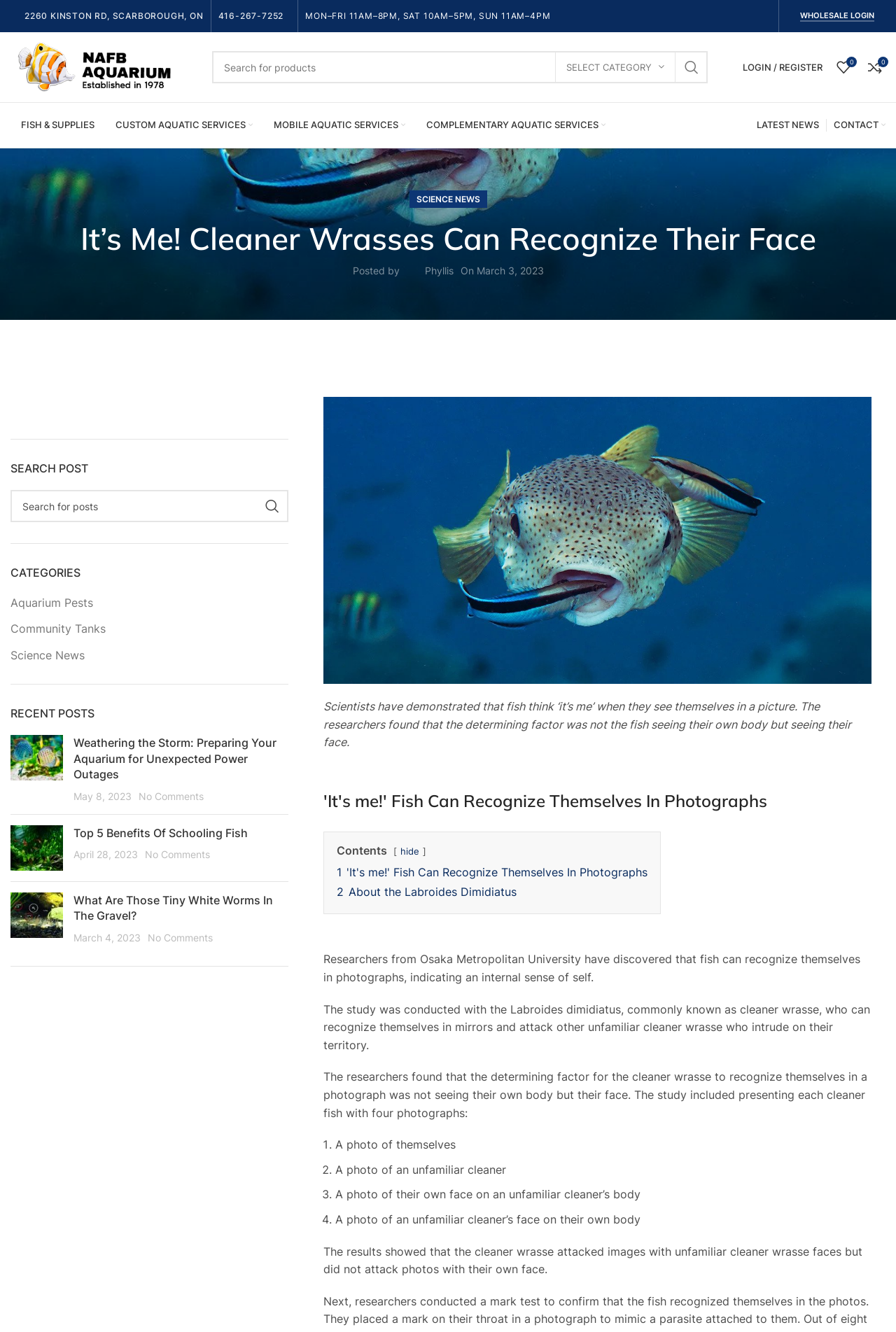What is the topic of the main article?
Please provide a single word or phrase as your answer based on the image.

Cleaner Wrasses recognizing themselves